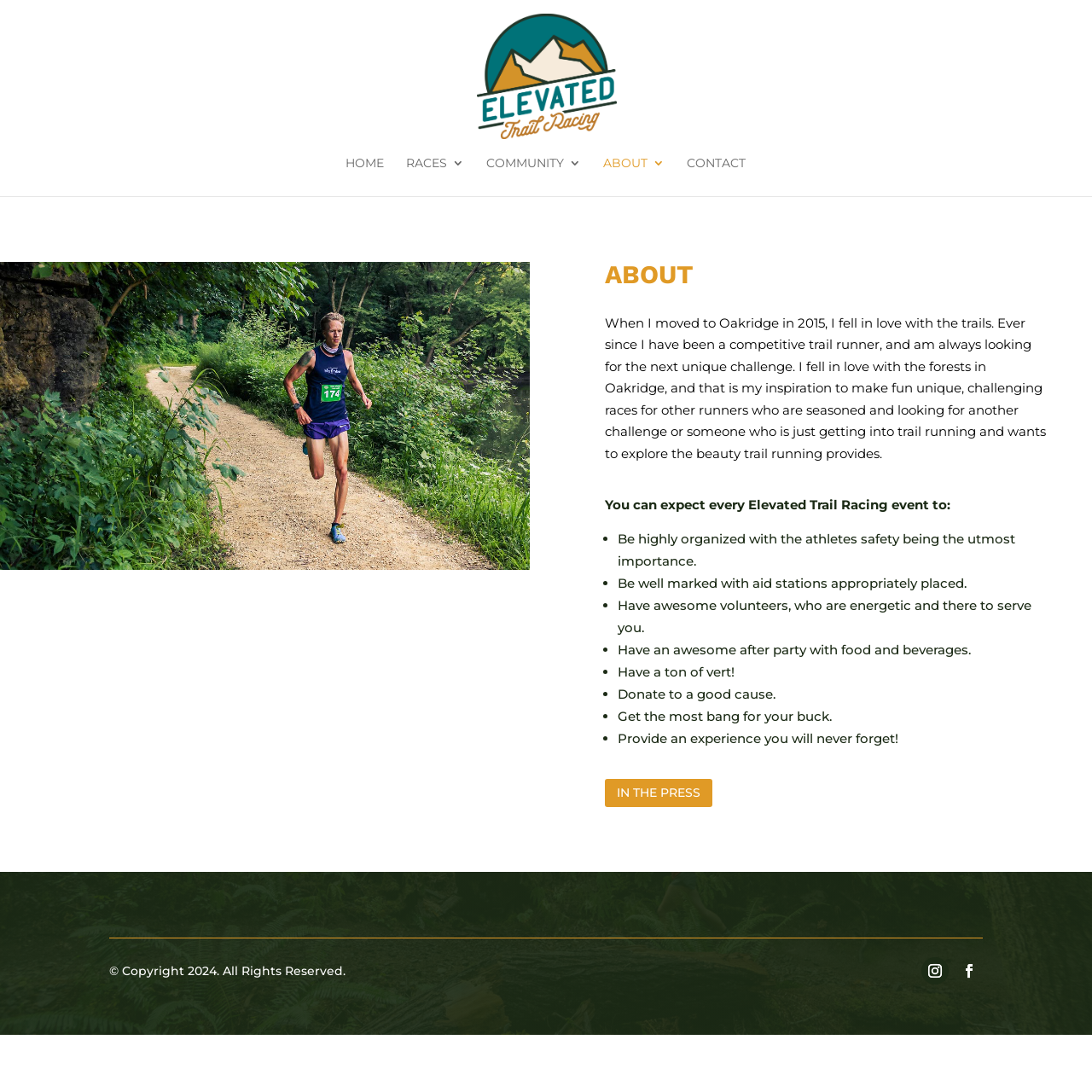What is the year of copyright mentioned at the bottom of the webpage?
Please provide a comprehensive and detailed answer to the question.

The year of copyright mentioned at the bottom of the webpage is 2024, which is written as '© Copyright 2024. All Rights Reserved.'